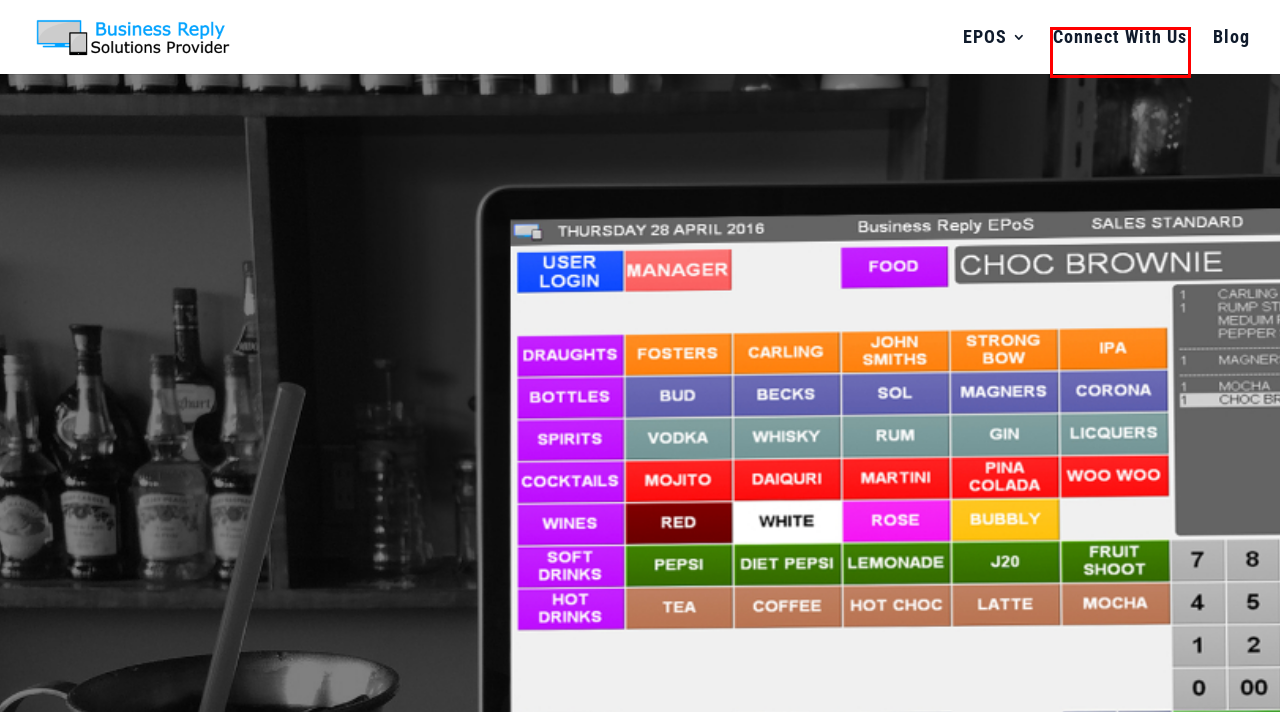Observe the provided screenshot of a webpage that has a red rectangle bounding box. Determine the webpage description that best matches the new webpage after clicking the element inside the red bounding box. Here are the candidates:
A. Blog - Business Reply
B. Privacy Policy - Business Reply
C. My Account - Business Reply
D. Catering Equipment - Hospitality and Cleaning Supplies
E. Rent A Till For Festivals And Events - Business Reply
F. Connect With Us - Business Reply
G. Cash Till Range - buy online - Business Point Of Sale
H. Keeping your EPOS system safe from cyber attacks - Business Reply

F